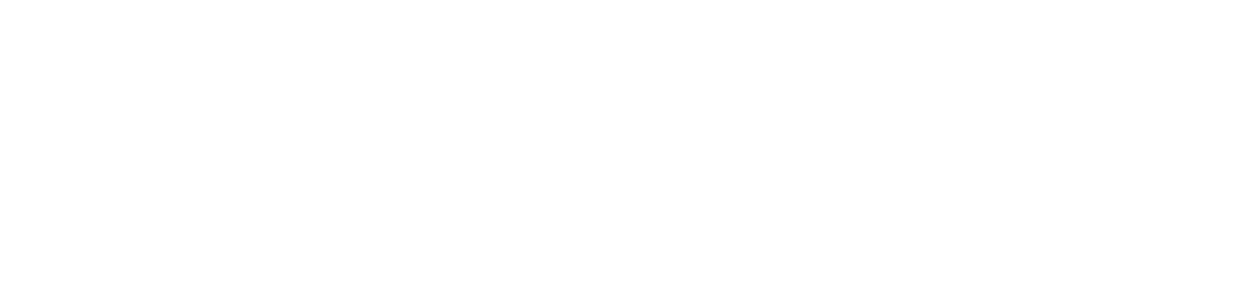What type of products are featured in the gallery?
Using the image, give a concise answer in the form of a single word or short phrase.

Beauty and hair care